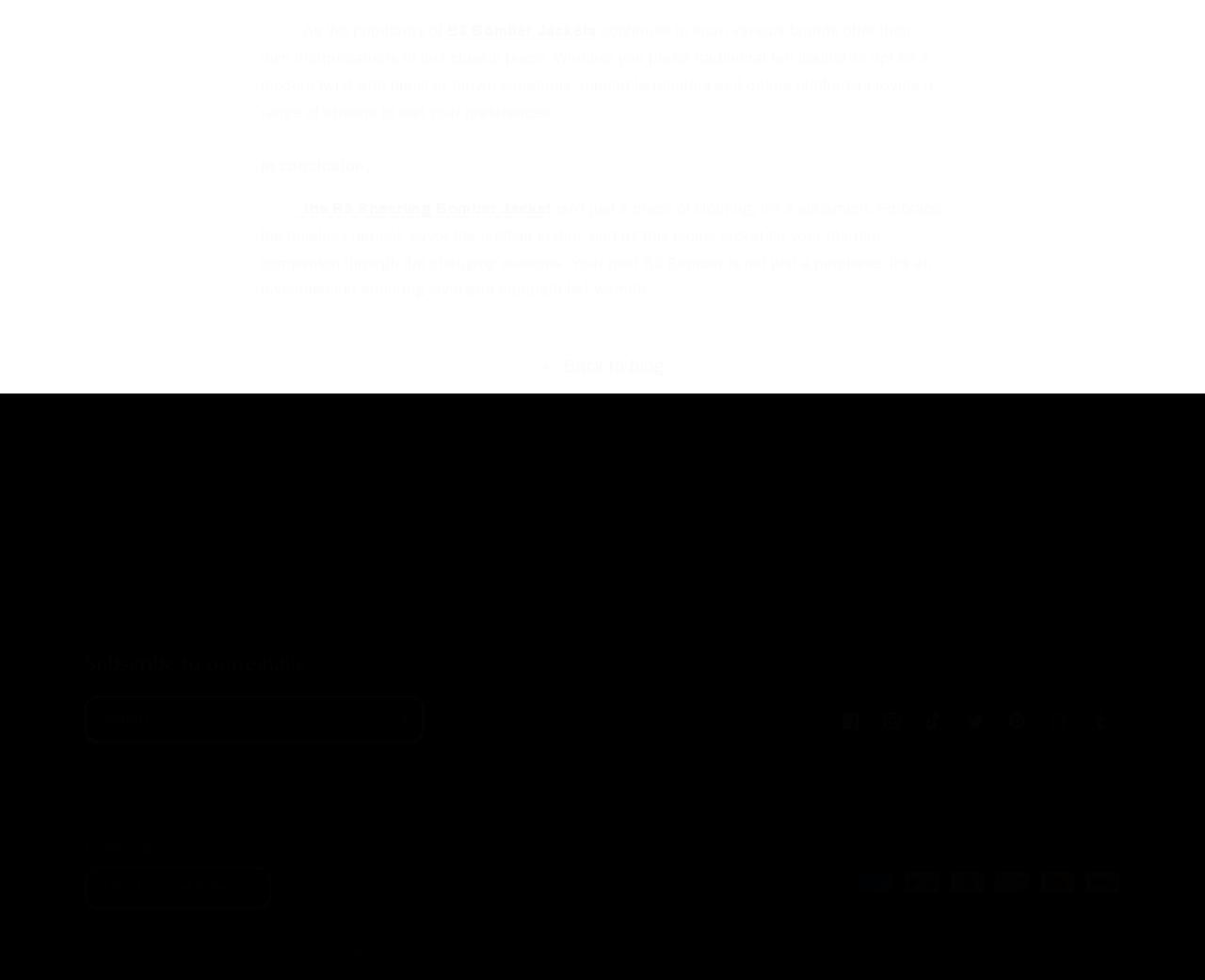Bounding box coordinates are specified in the format (top-left x, top-left y, bottom-right x, bottom-right y). All values are floating point numbers bounded between 0 and 1. Please provide the bounding box coordinate of the region this sentence describes: the B3 Shearling Bomber Jacket

[0.245, 0.205, 0.458, 0.221]